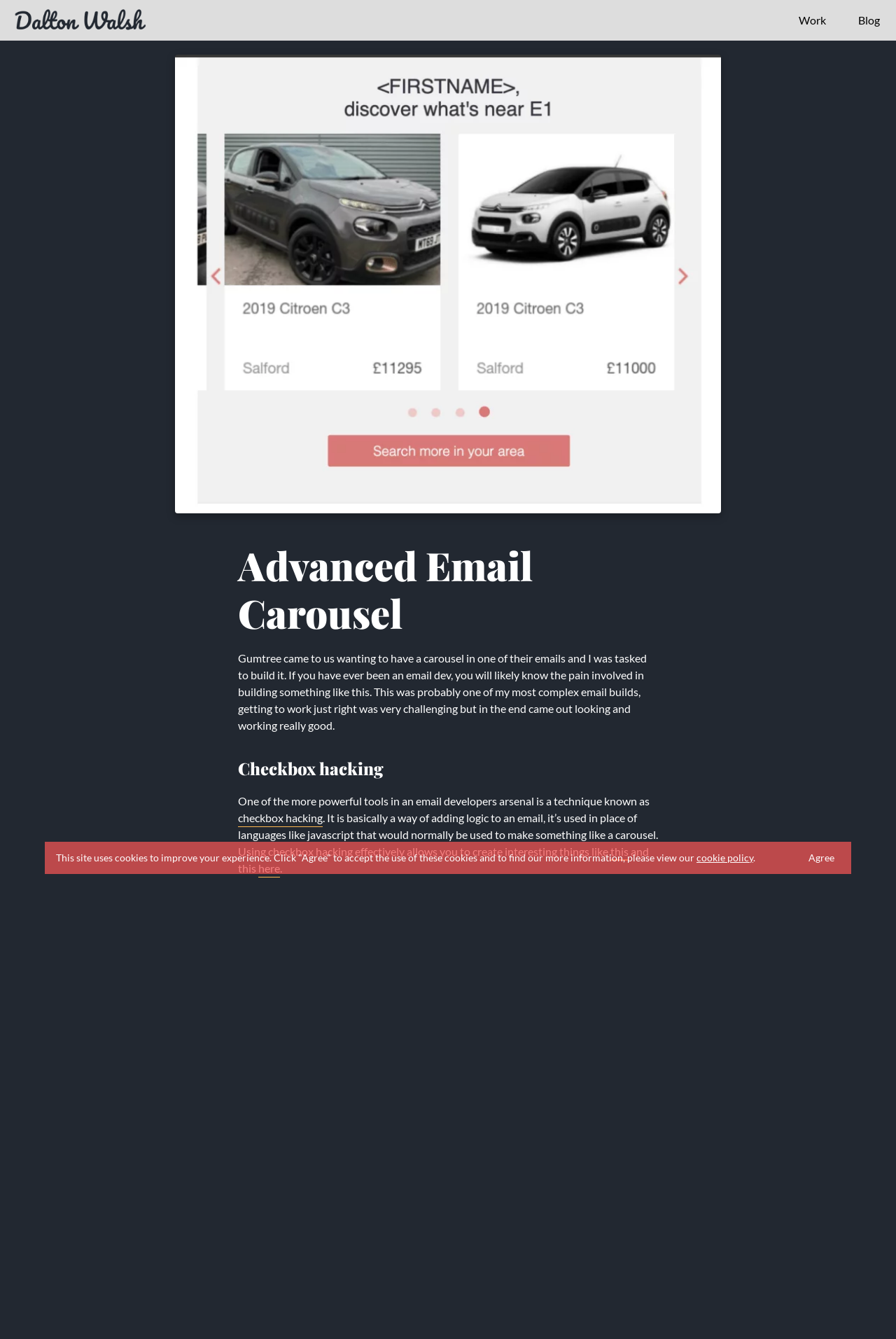Find the bounding box coordinates of the clickable element required to execute the following instruction: "Go to Work". Provide the coordinates as four float numbers between 0 and 1, i.e., [left, top, right, bottom].

[0.876, 0.0, 0.938, 0.031]